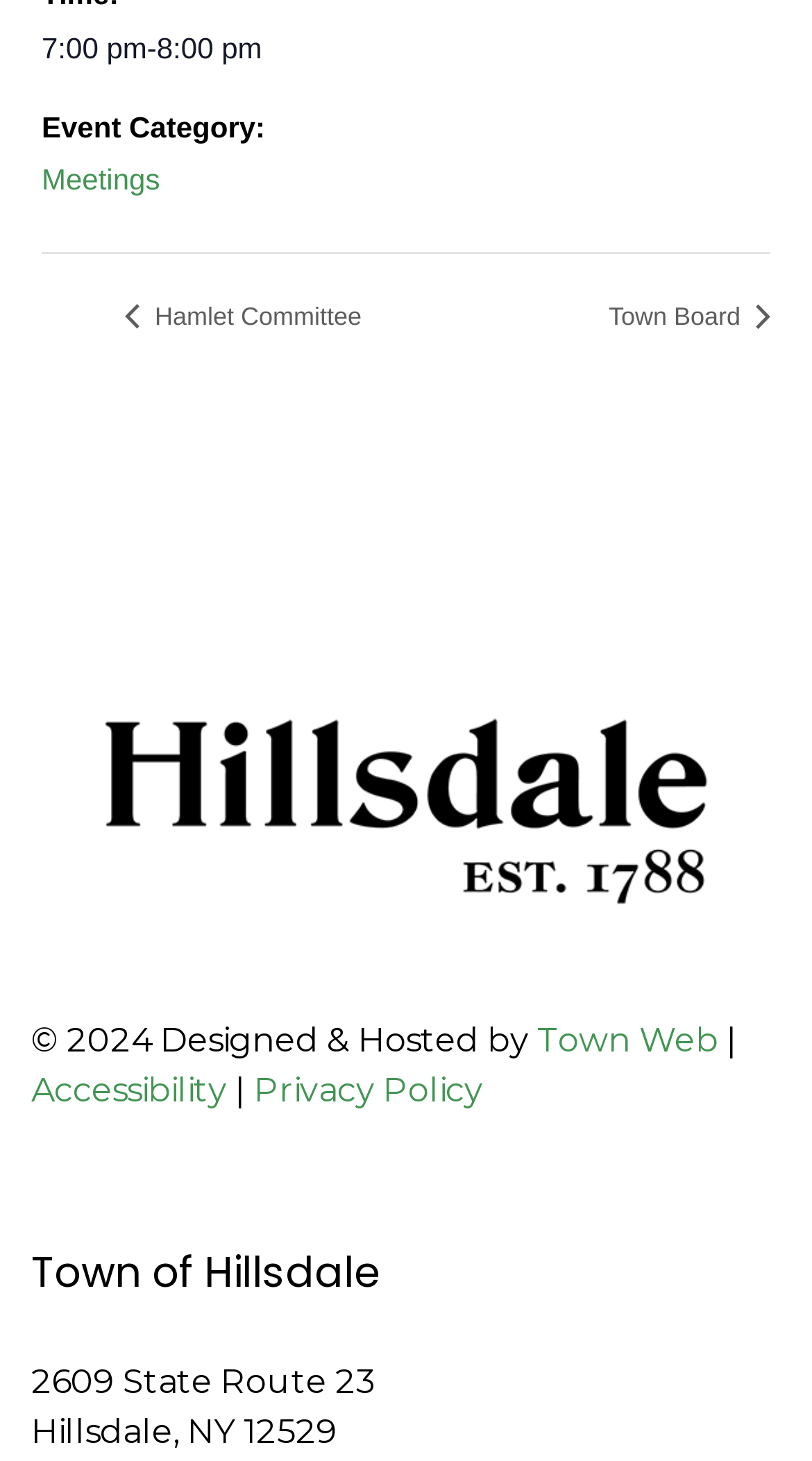What is the time of the event?
Please elaborate on the answer to the question with detailed information.

The time of the event can be found in the description list detail section, where it is specified as '7:00 pm-8:00 pm'.